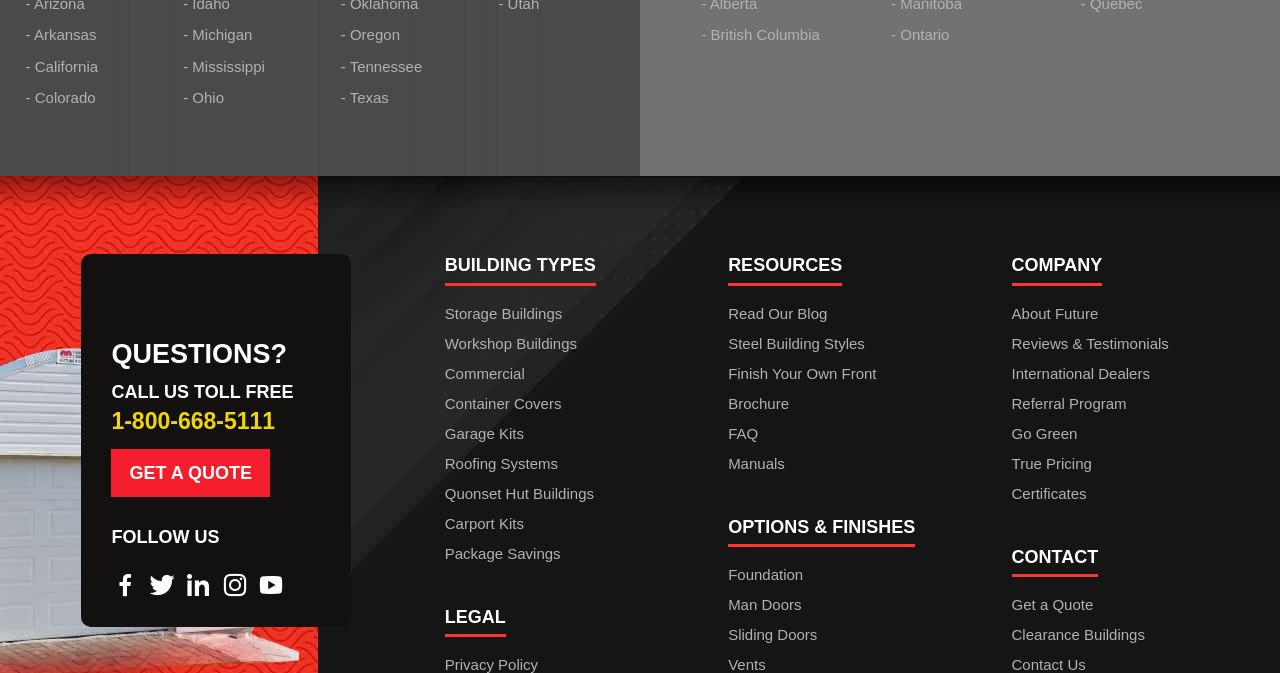What types of buildings does the company offer?
Refer to the image and give a detailed answer to the query.

The company offers various types of buildings, including Storage Buildings, Workshop Buildings, Commercial, Container Covers, Garage Kits, Roofing Systems, Quonset Hut Buildings, Carport Kits, and Package Savings, as listed under the 'BUILDING TYPES' heading.